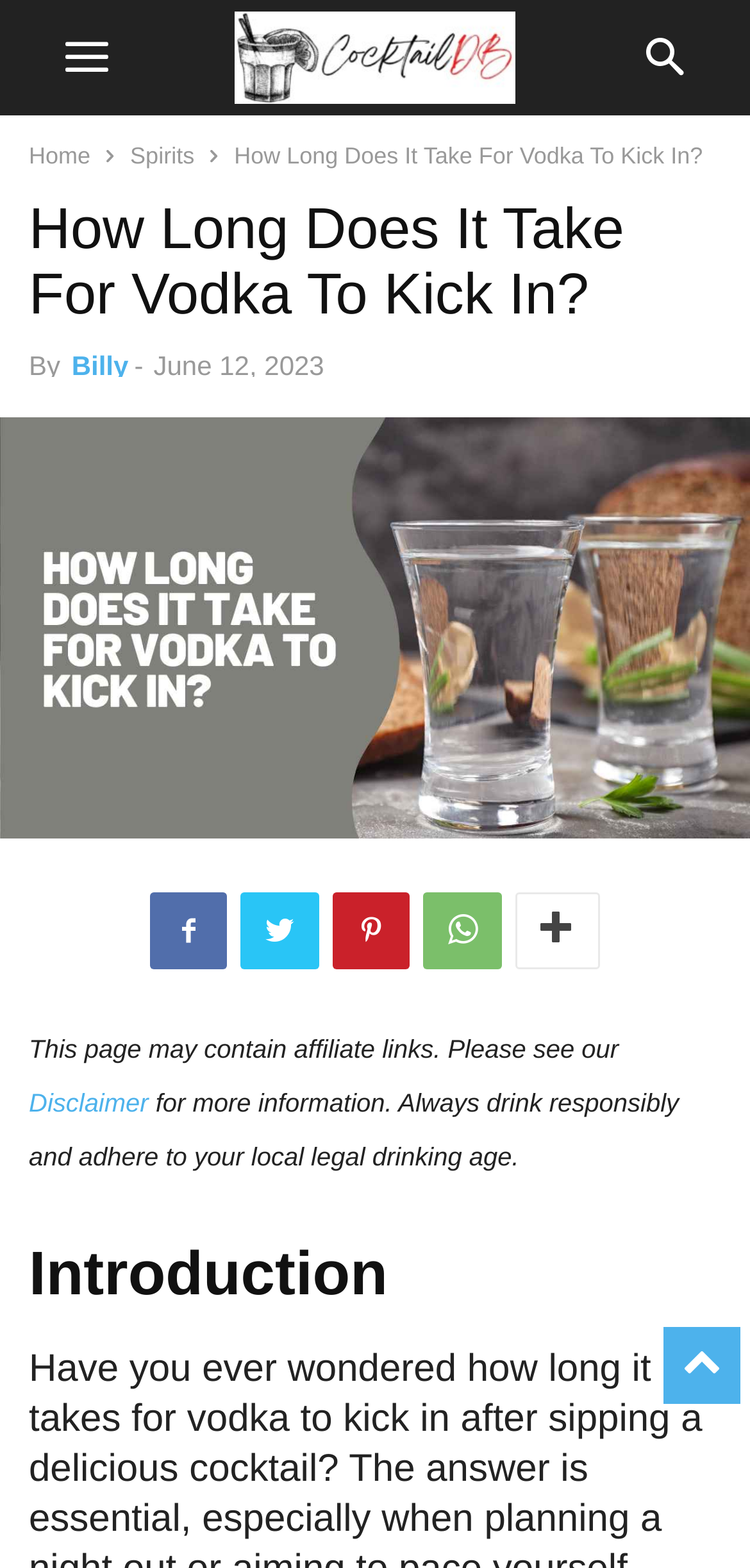Please determine the heading text of this webpage.

How Long Does It Take For Vodka To Kick In?